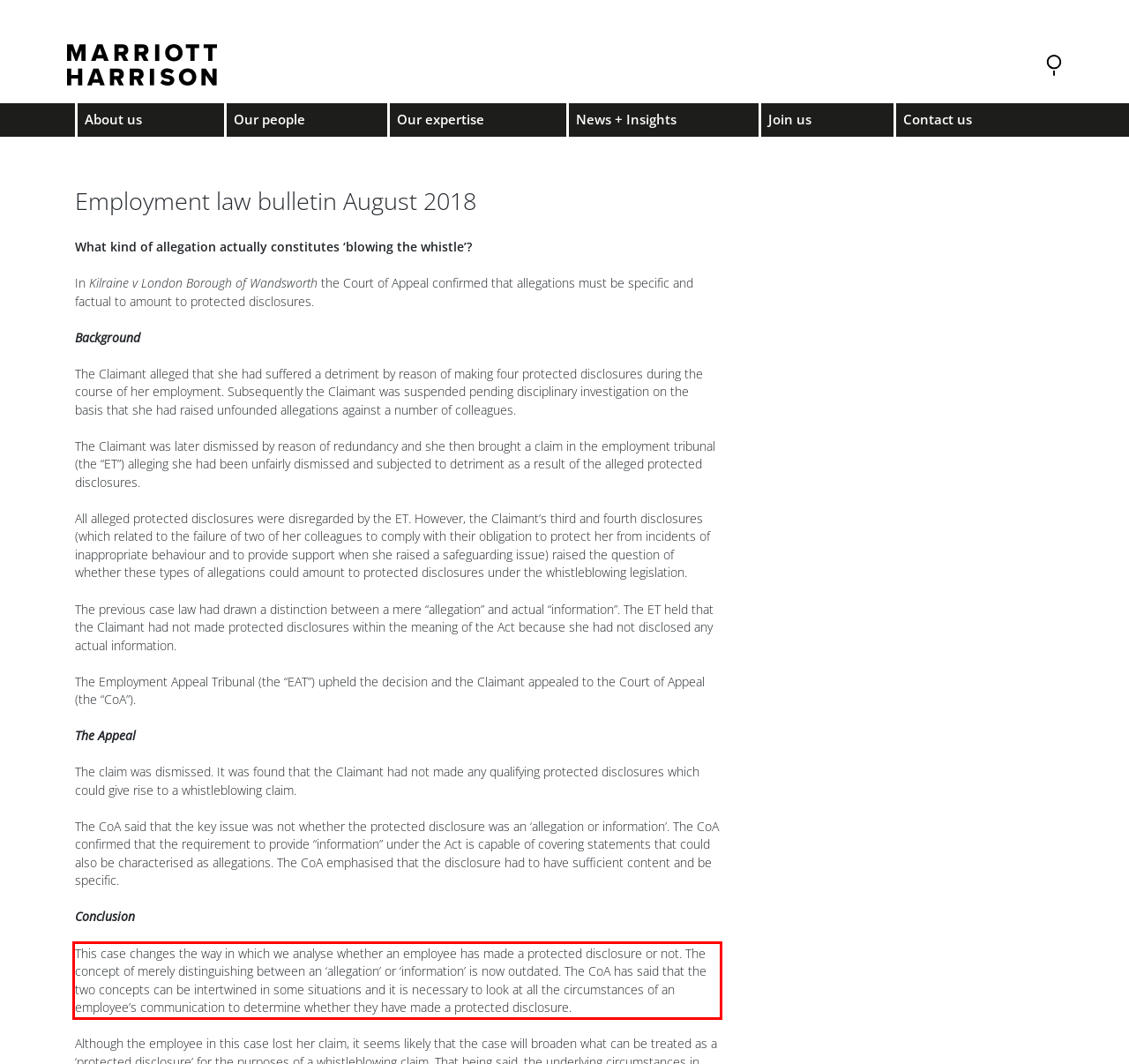Using the provided webpage screenshot, identify and read the text within the red rectangle bounding box.

This case changes the way in which we analyse whether an employee has made a protected disclosure or not. The concept of merely distinguishing between an ‘allegation’ or ‘information’ is now outdated. The CoA has said that the two concepts can be intertwined in some situations and it is necessary to look at all the circumstances of an employee’s communication to determine whether they have made a protected disclosure.